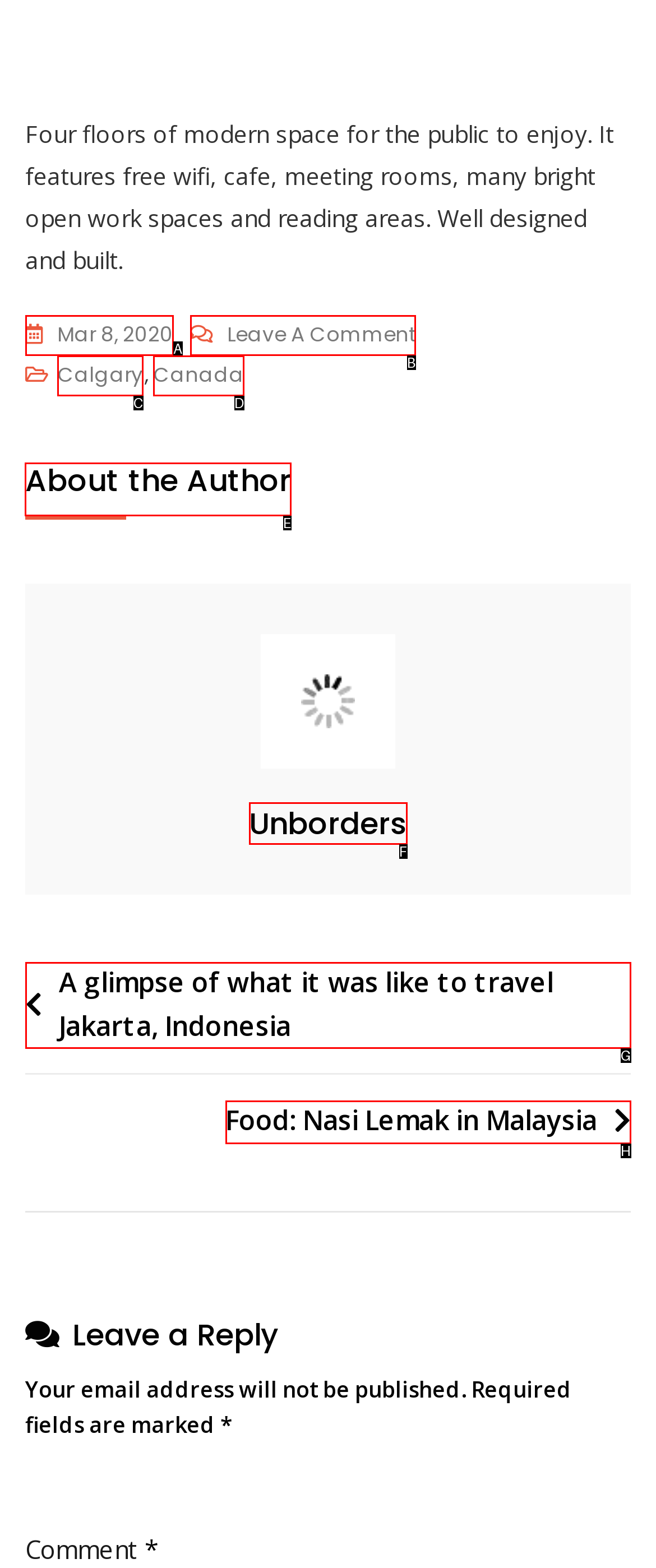Point out the specific HTML element to click to complete this task: Read about the author Reply with the letter of the chosen option.

E